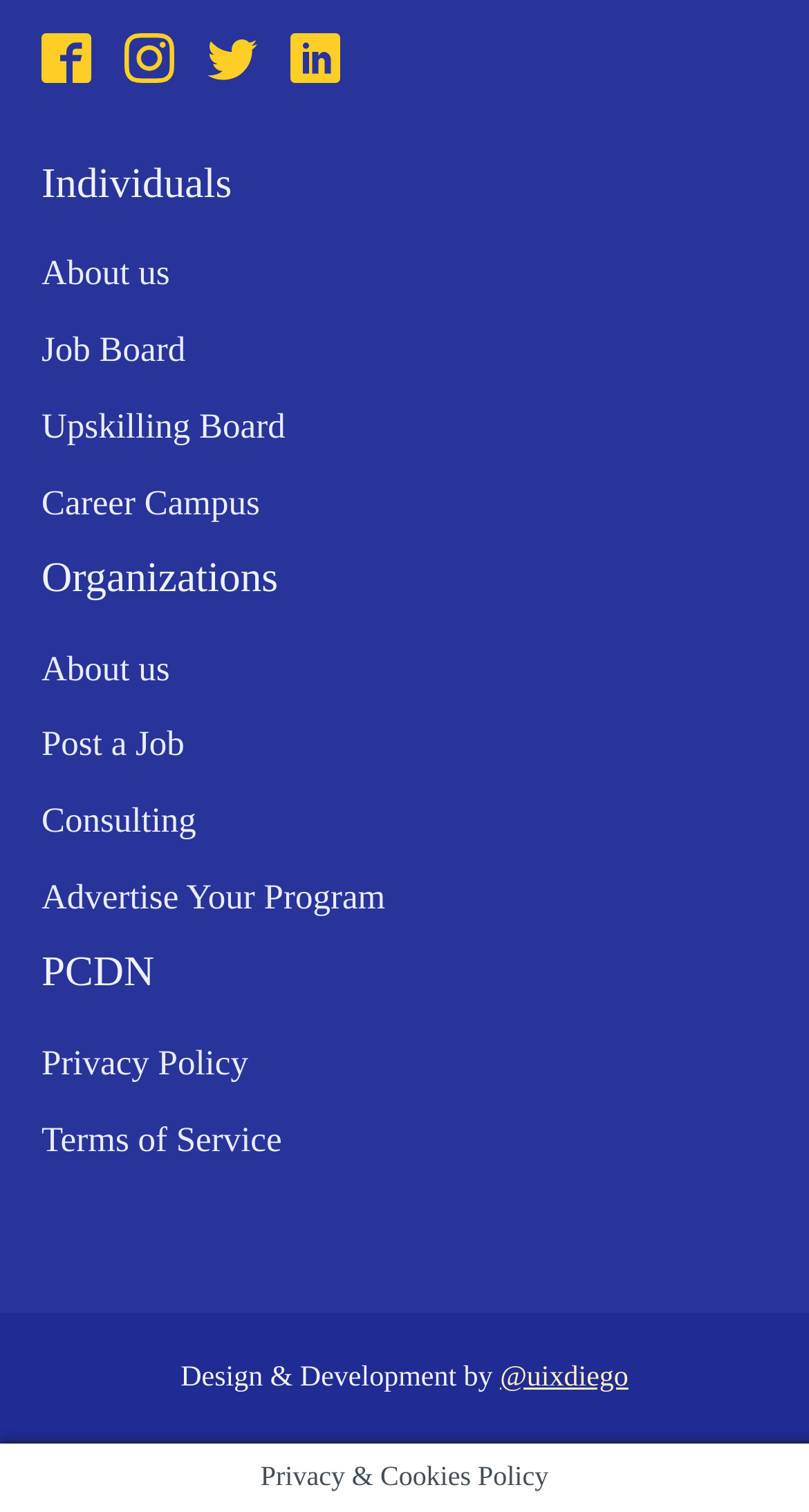Kindly determine the bounding box coordinates of the area that needs to be clicked to fulfill this instruction: "Read Privacy Policy".

[0.051, 0.679, 0.348, 0.729]